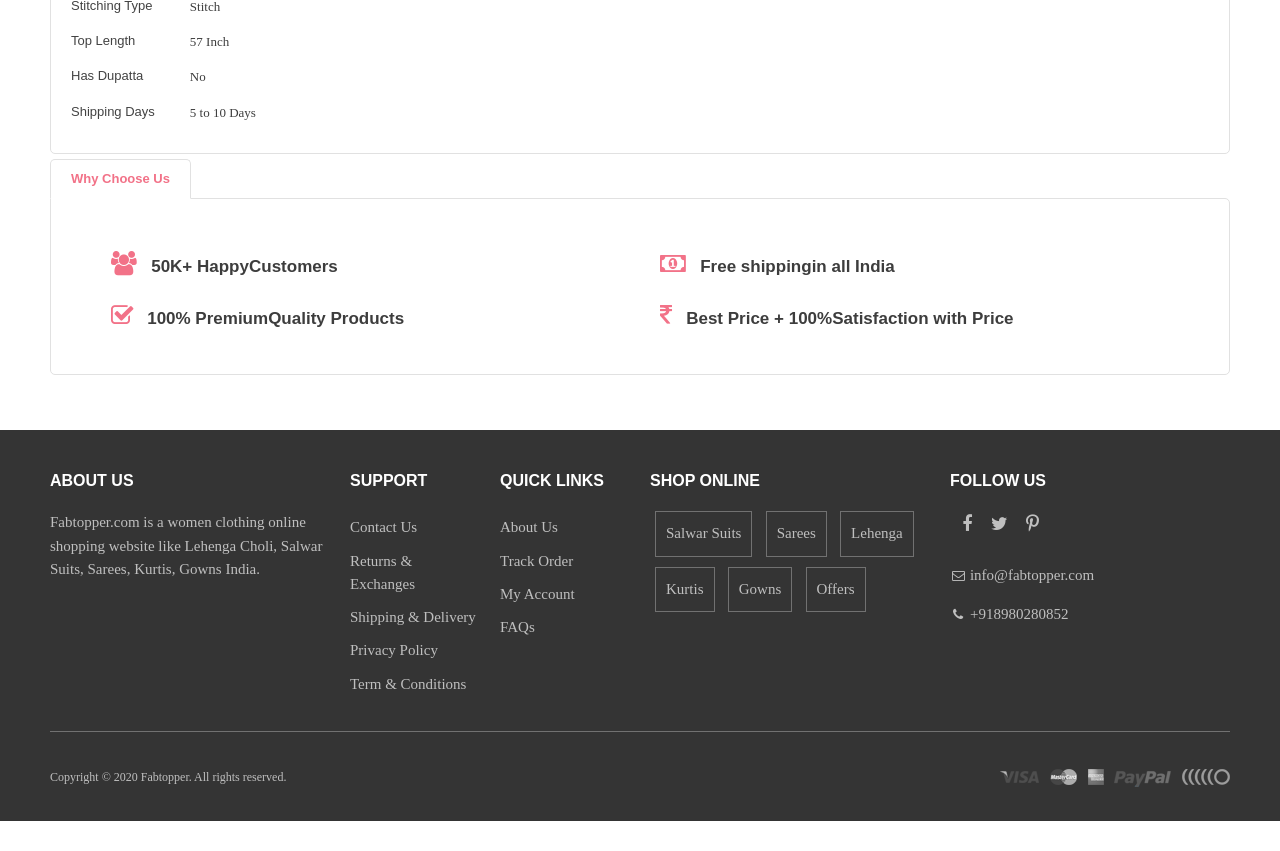Using the format (top-left x, top-left y, bottom-right x, bottom-right y), and given the element description, identify the bounding box coordinates within the screenshot: alt="Notebook And Penguin Logo"

None